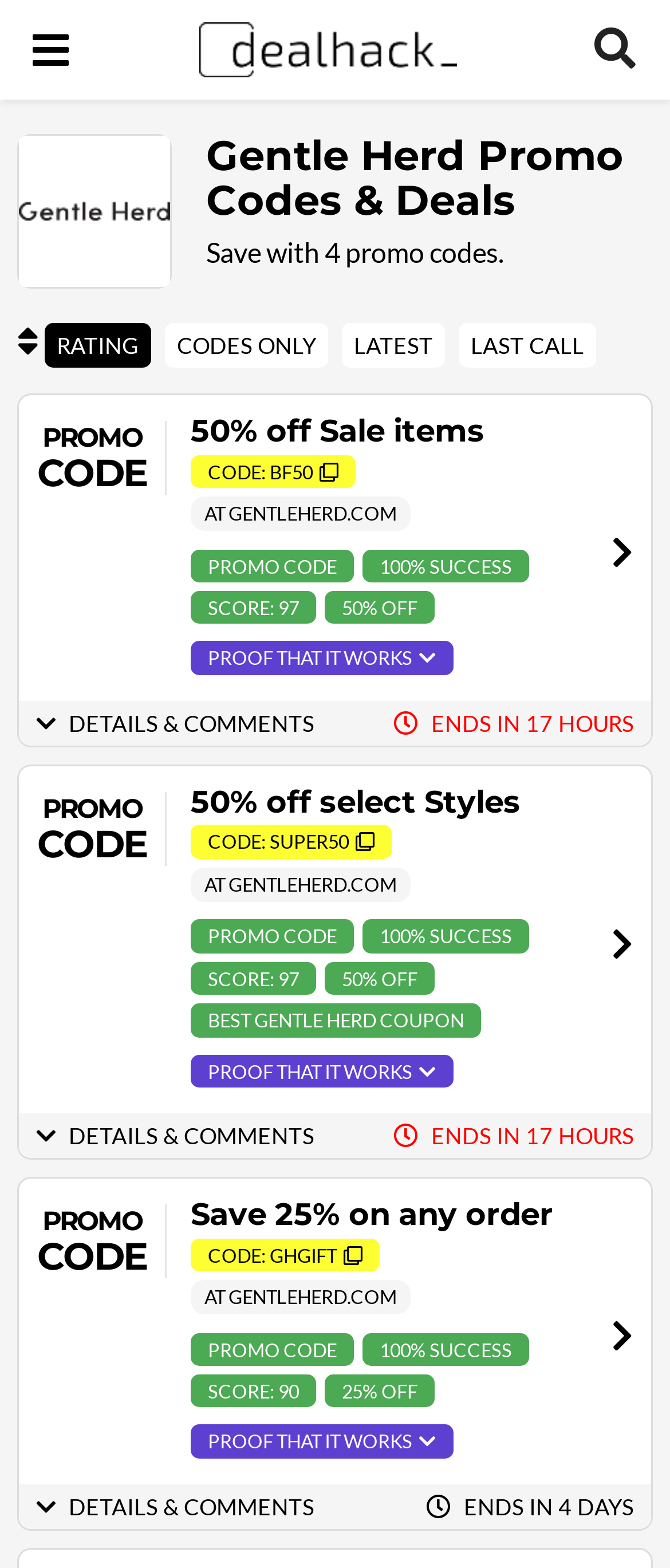Describe every aspect of the webpage comprehensively.

This webpage is about Gentle Herd promo codes and deals. At the top, there is a menu link on the left and a Dealhack logo on the right, accompanied by a search bar and a button with a magnifying glass icon. Below the logo, there is a heading that reads "Gentle Herd Promo Codes & Deals" and a text that says "Save with 4 promo codes." 

On the left side, there is an image related to Gentle Herd coupons. Below the image, there are four links to sort the promo codes by rating, codes only, latest, and last call. 

The main content of the page is divided into three sections, each containing a promo code, its description, and a call-to-action button to copy and open the site. The first section has a promo code "BF50" for 50% off sale items, the second section has a promo code "SUPER50" for 50% off select styles, and the third section has a promo code "GHGIFT" for saving 25% on any order. Each section also includes the success rate and score of the promo code, as well as a link to proof that it works and a time indicator showing when the deal ends. 

On the right side of each section, there is a link to details and comments about the promo code. At the bottom of the page, there is a button with a downward arrow icon.